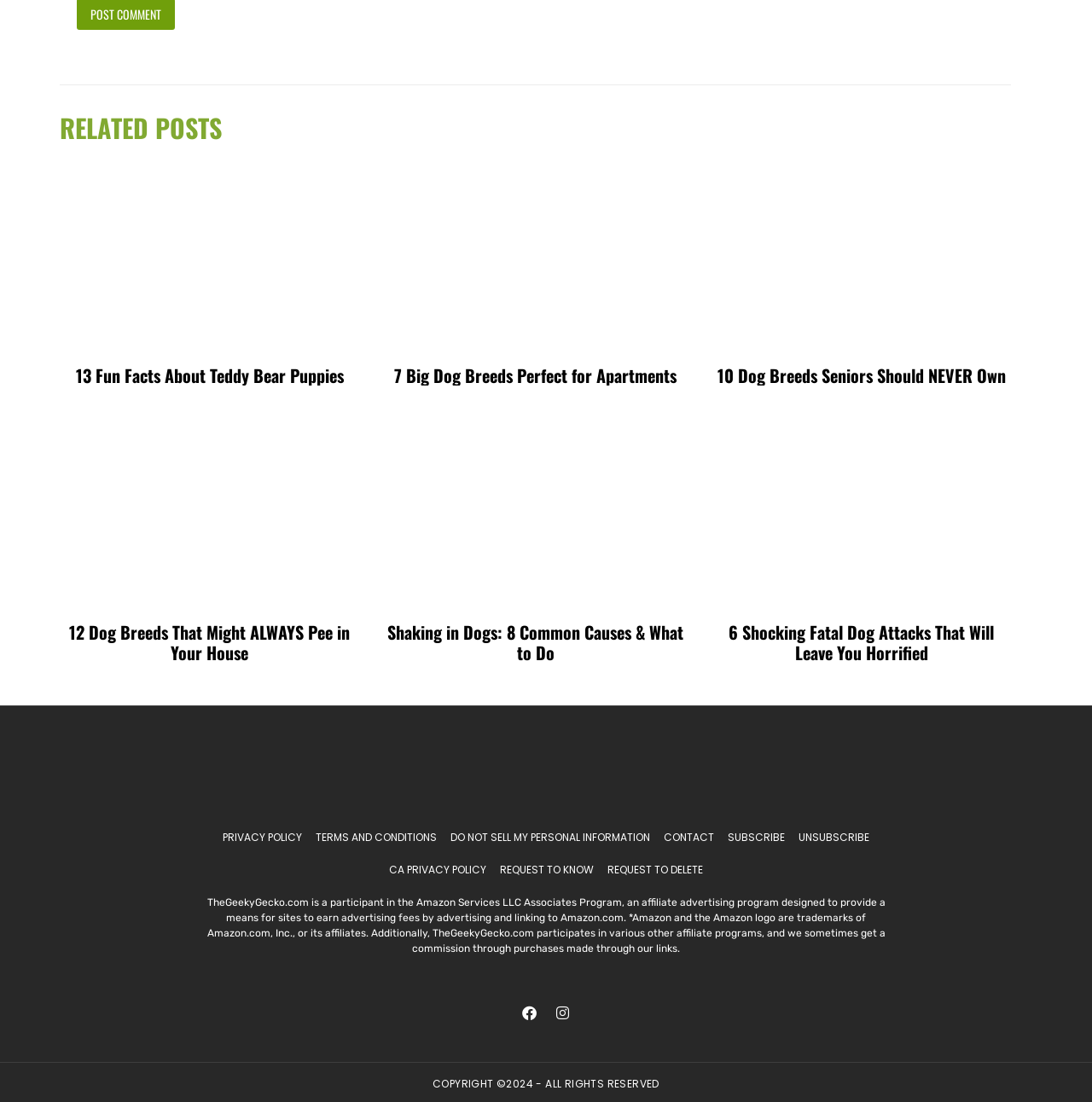Provide the bounding box coordinates of the area you need to click to execute the following instruction: "Click on the 'teddy bear poodle in a groceries bag' link".

[0.055, 0.143, 0.329, 0.323]